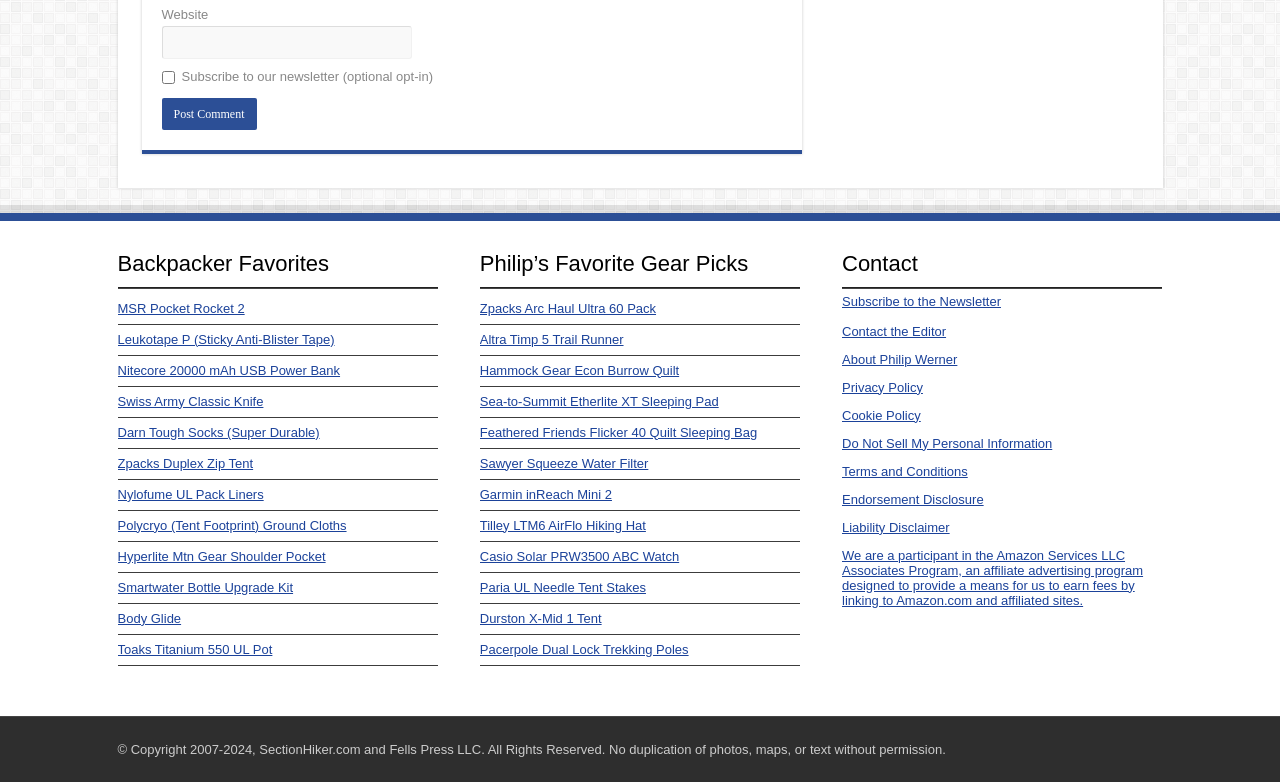Who is the author of the webpage?
Please look at the screenshot and answer using one word or phrase.

Philip Werner